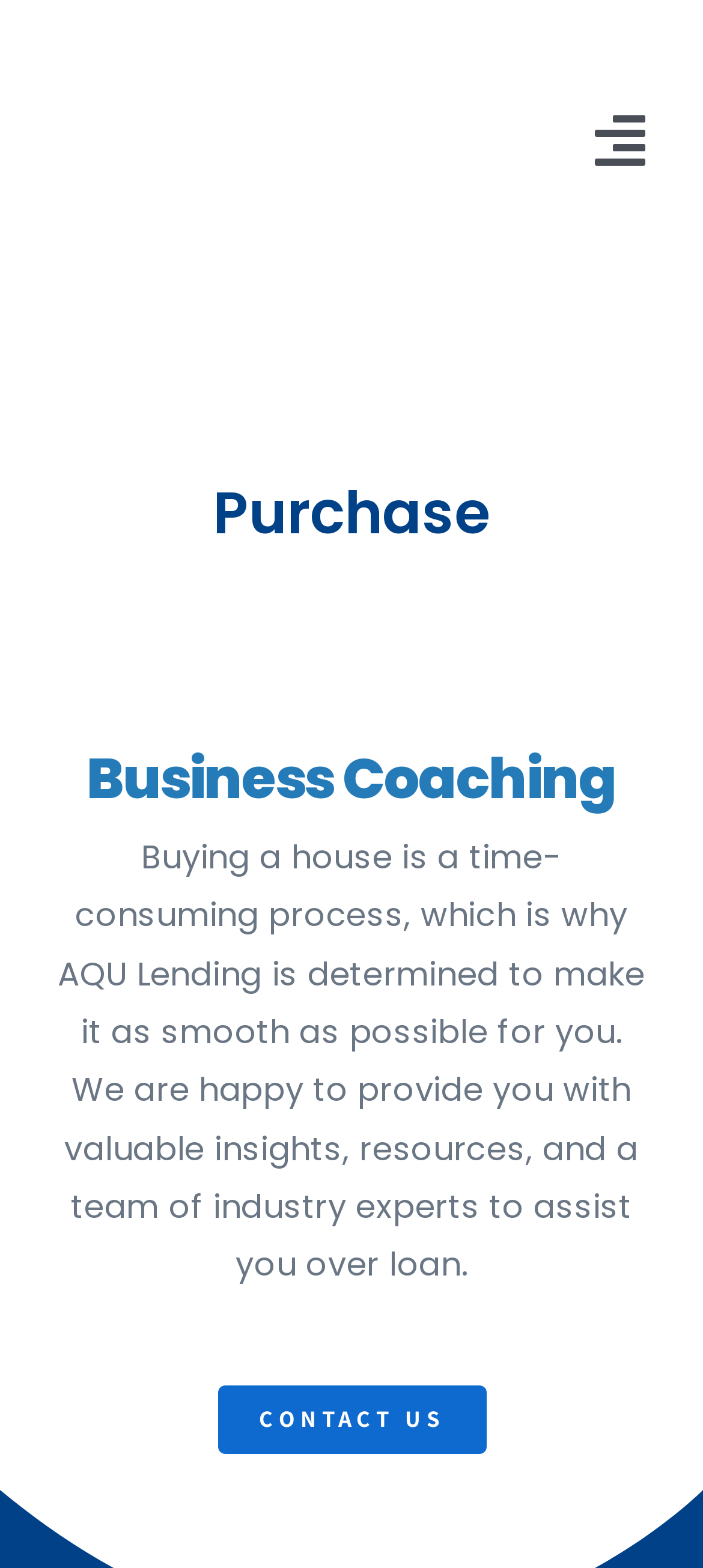Specify the bounding box coordinates of the element's region that should be clicked to achieve the following instruction: "Contact us". The bounding box coordinates consist of four float numbers between 0 and 1, in the format [left, top, right, bottom].

[0.309, 0.883, 0.691, 0.927]